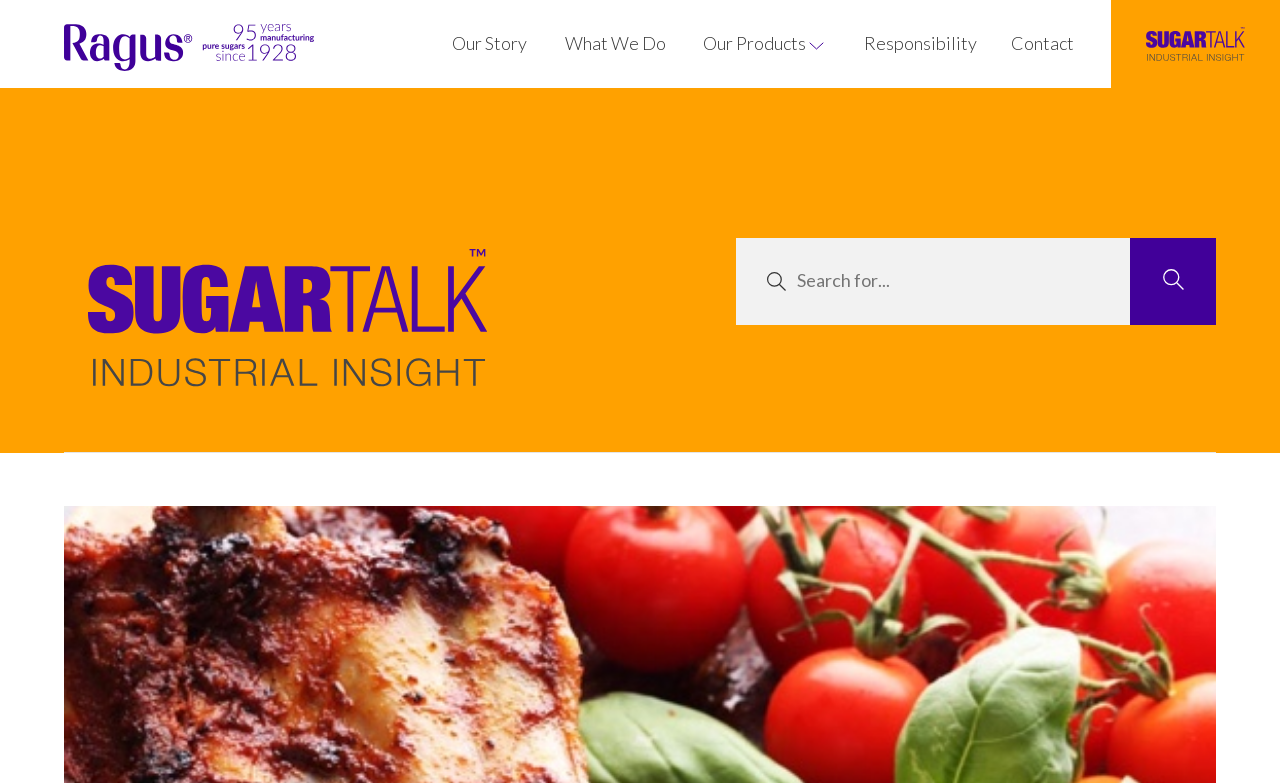Is there a search bar on the webpage?
Please respond to the question with a detailed and thorough explanation.

Yes, there is a search bar on the webpage, which is a textbox element with a bounding box of [0.575, 0.304, 0.883, 0.415] and a button element with a bounding box of [0.883, 0.304, 0.95, 0.415] next to it.